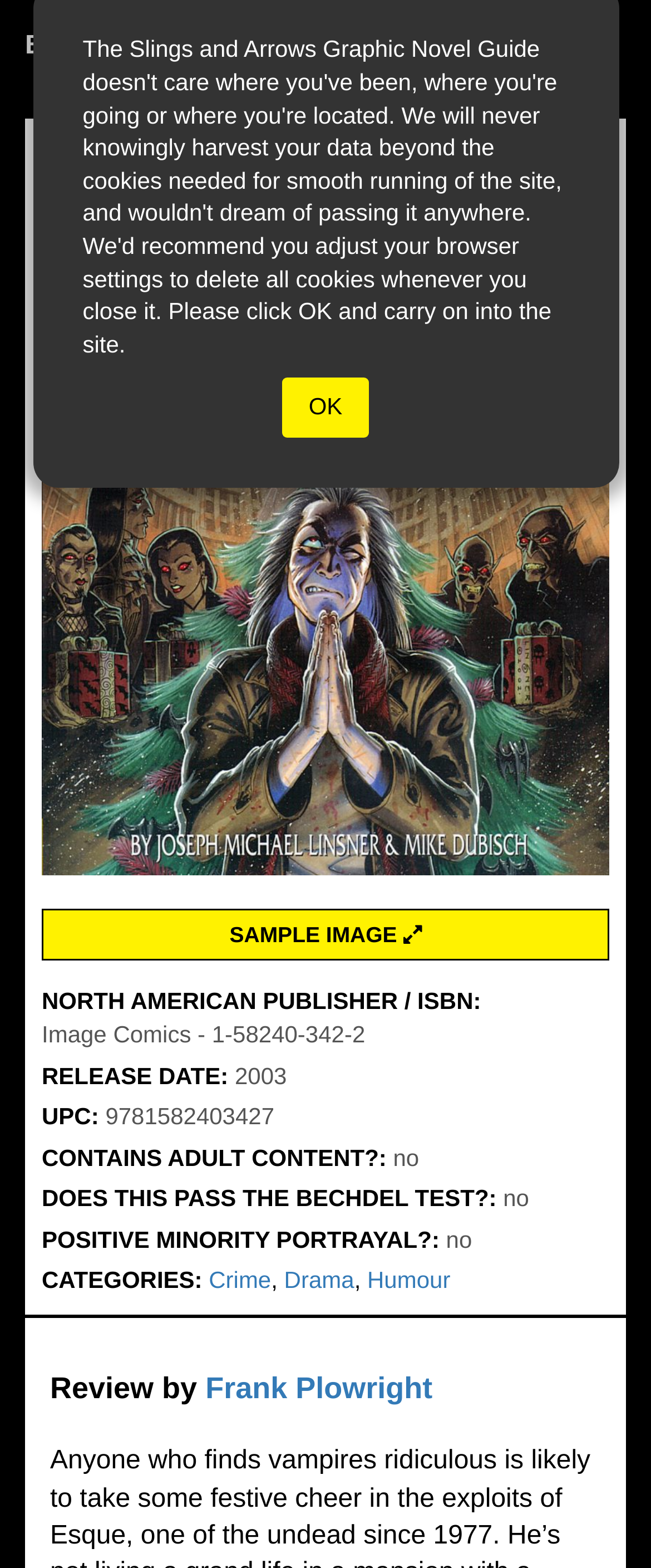Determine the bounding box coordinates of the UI element that matches the following description: "OK". The coordinates should be four float numbers between 0 and 1 in the format [left, top, right, bottom].

[0.433, 0.241, 0.567, 0.279]